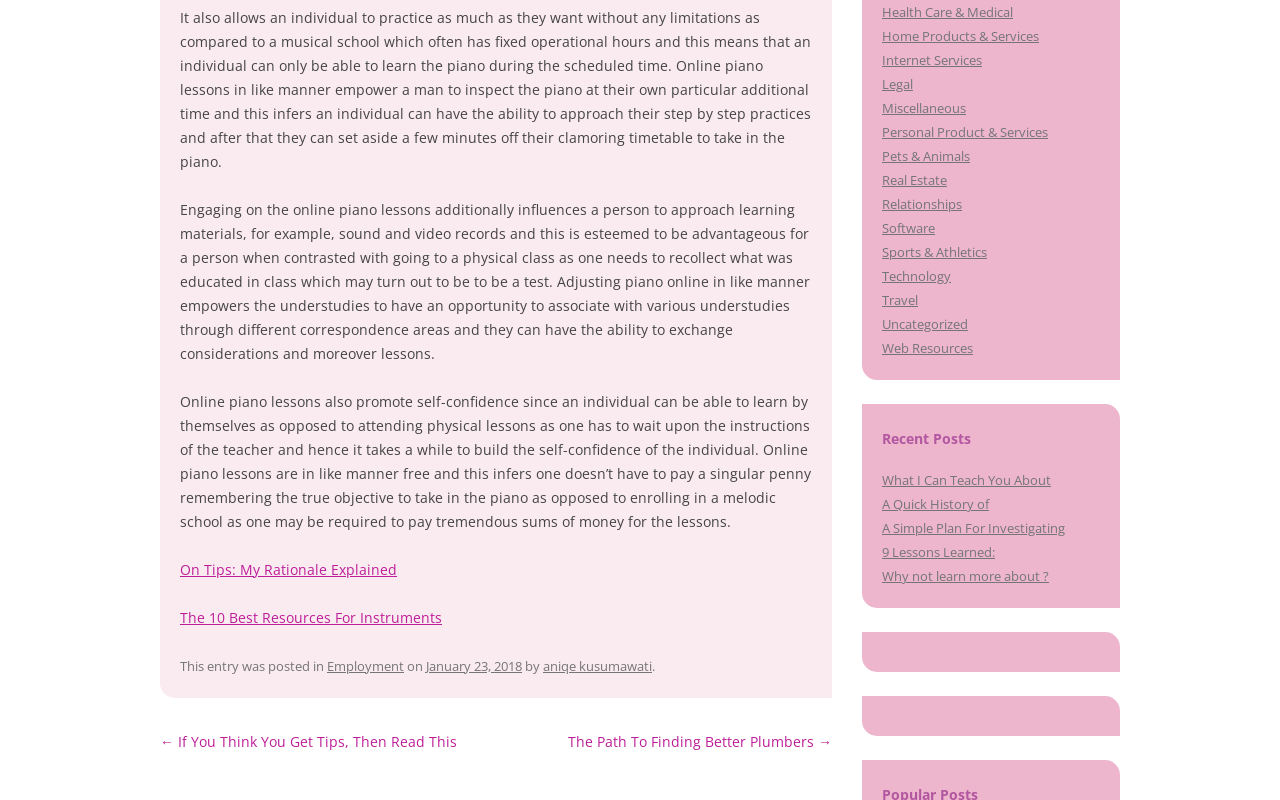Identify the bounding box coordinates for the UI element described as: "Relationships".

[0.689, 0.243, 0.752, 0.266]